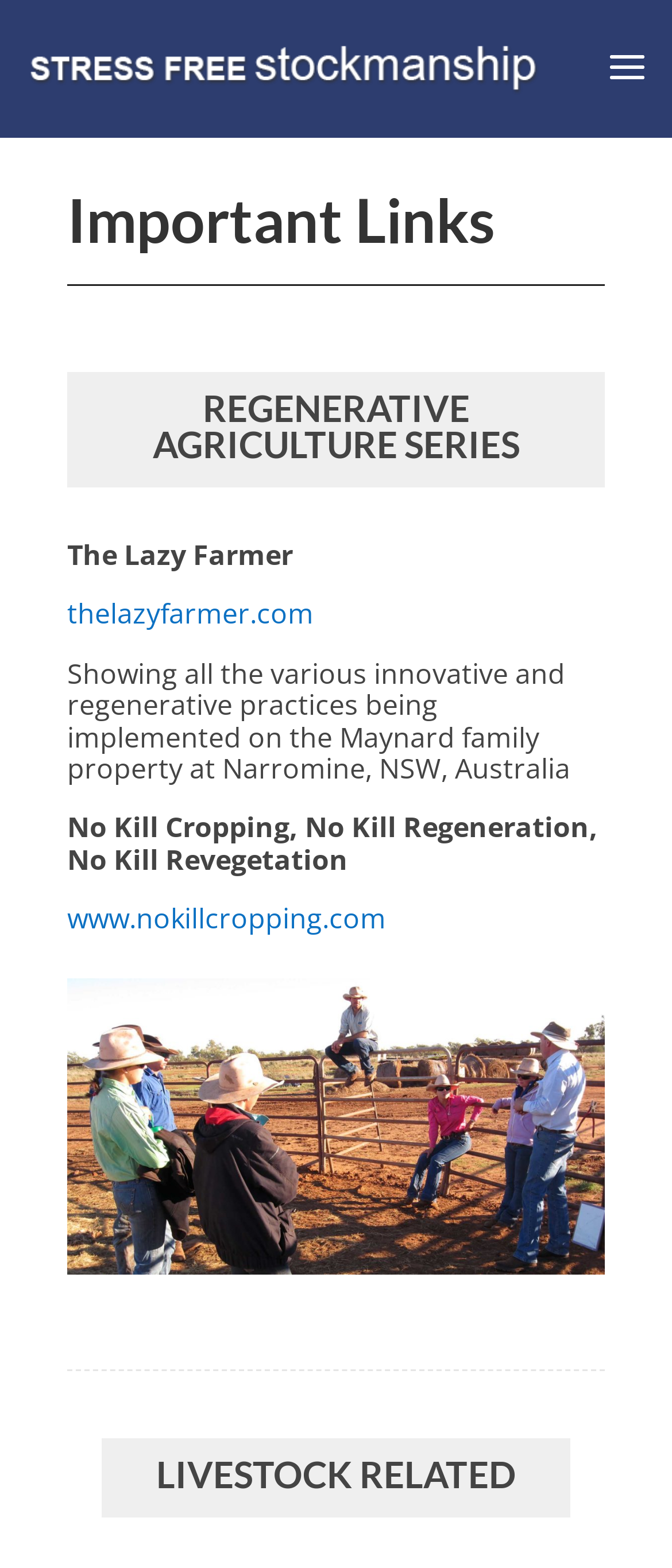Identify the main title of the webpage and generate its text content.

REGENERATIVE AGRICULTURE SERIES